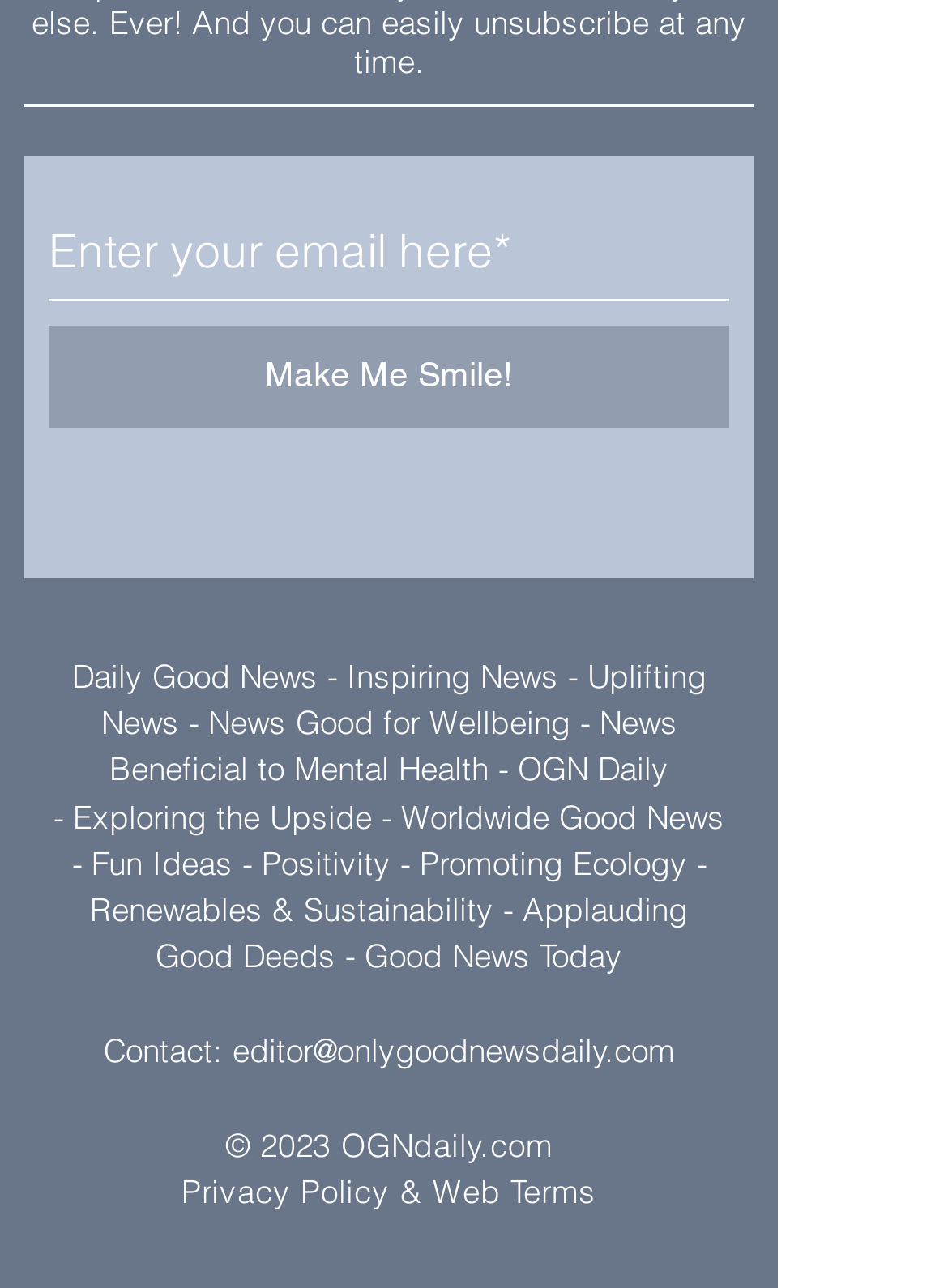What is the purpose of the textbox?
Carefully analyze the image and provide a detailed answer to the question.

The textbox is labeled 'Enter your email here*' and is required, indicating that it is used to collect email addresses from users, likely for subscription or newsletter purposes.